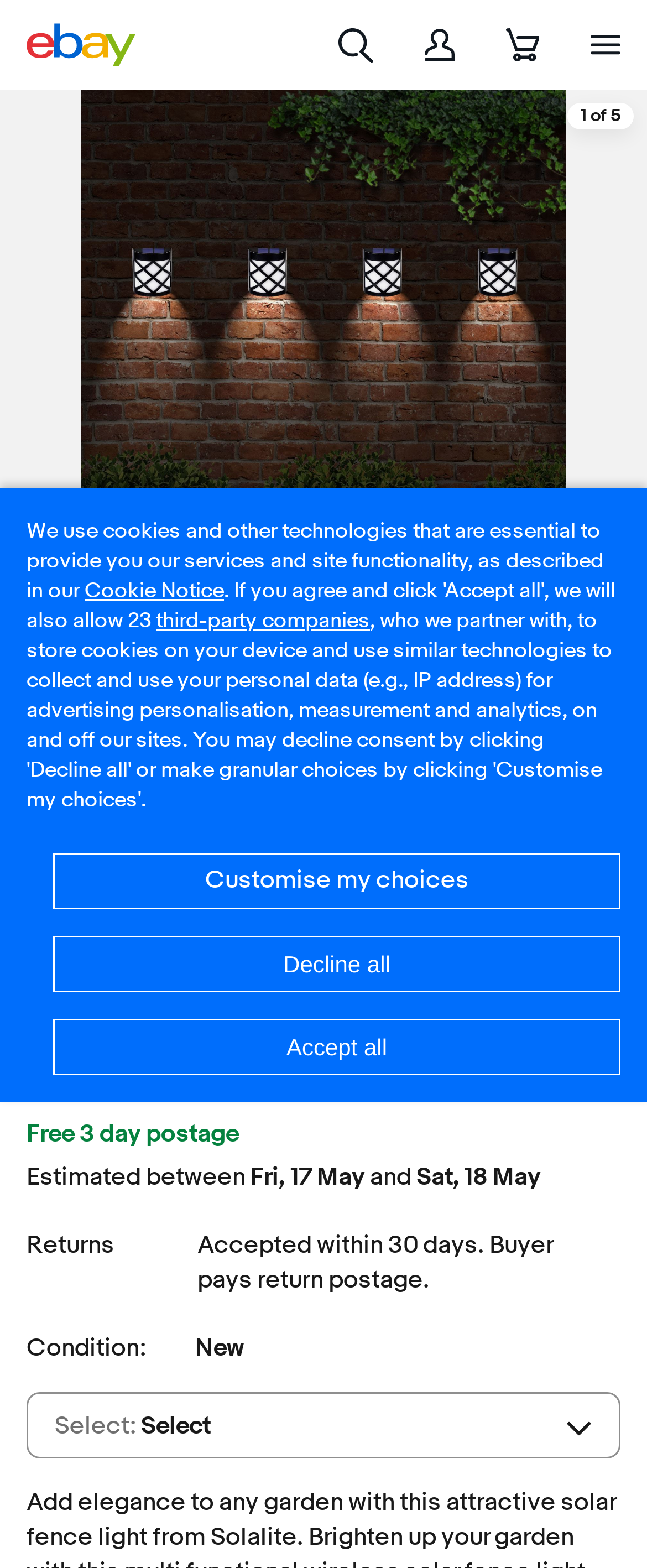Find the bounding box coordinates of the element you need to click on to perform this action: 'View product ratings'. The coordinates should be represented by four float values between 0 and 1, in the format [left, top, right, bottom].

[0.344, 0.545, 0.654, 0.567]